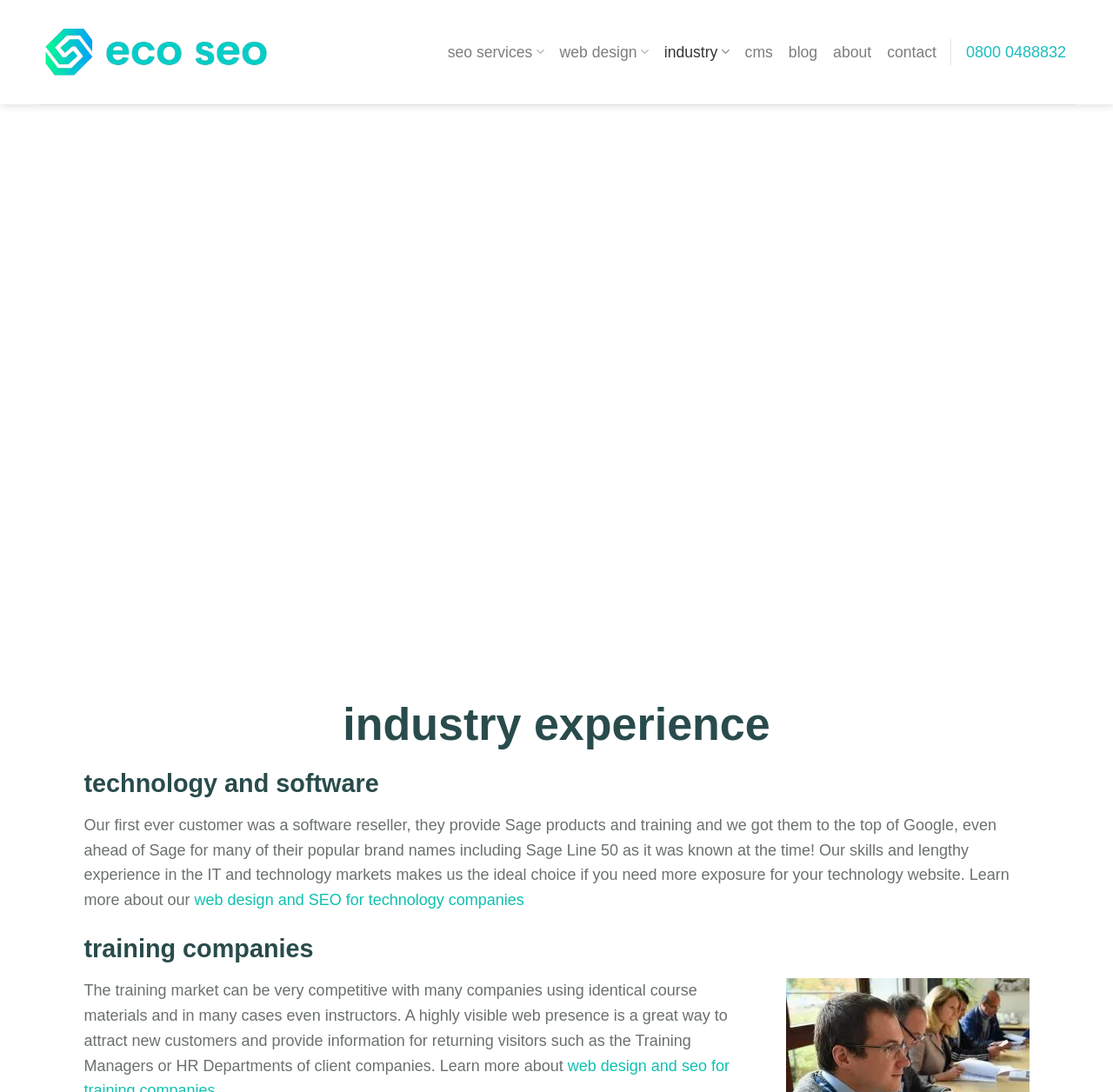Find the coordinates for the bounding box of the element with this description: "seo services".

[0.402, 0.032, 0.489, 0.063]